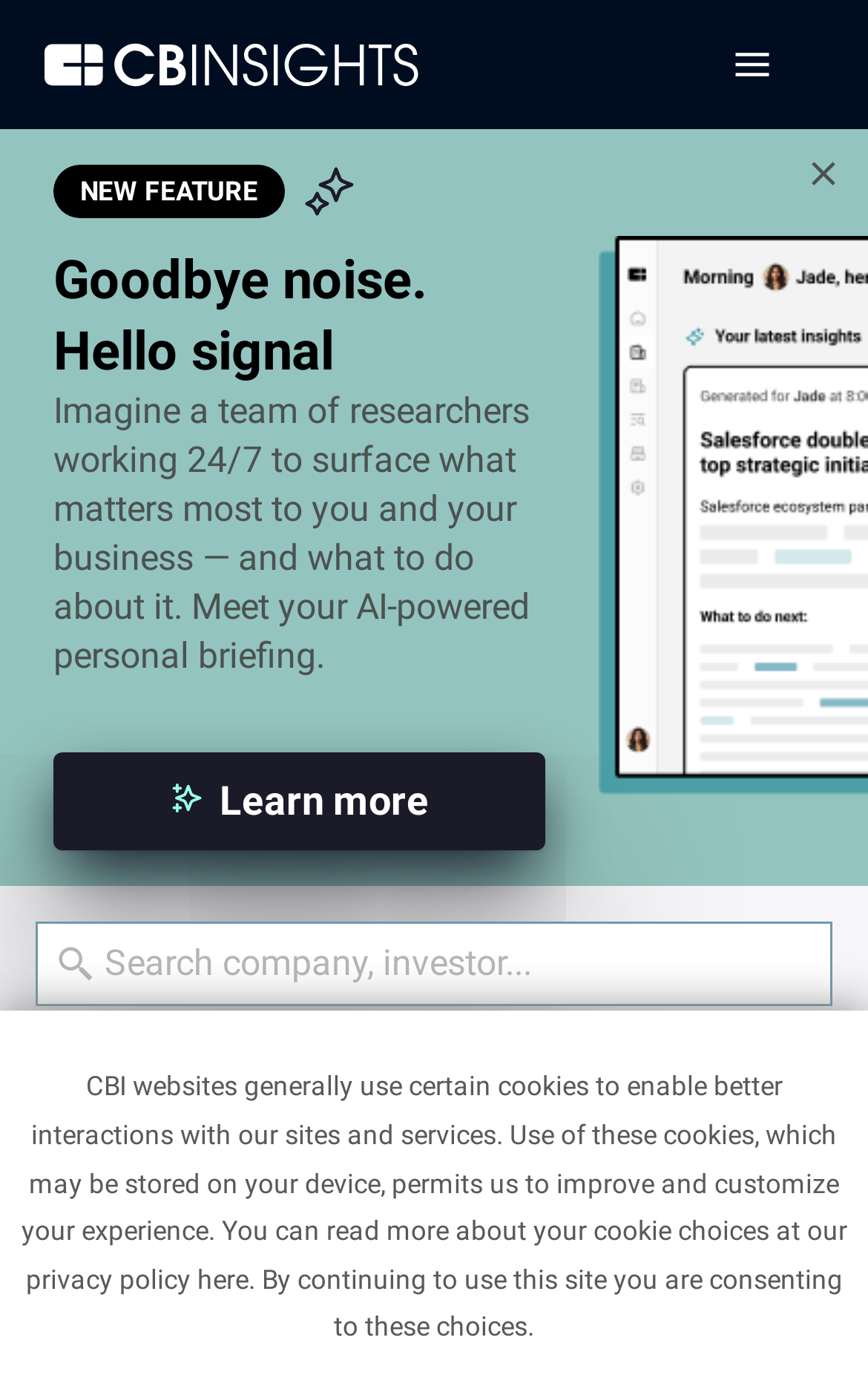Please provide a comprehensive answer to the question based on the screenshot: What is the purpose of the 'Dismiss' button?

The 'Dismiss' button is located at the top right corner of the webpage, and it is likely used to dismiss a notification or a popup message. This can be inferred from the button's text and its location, which is a common pattern for dismiss buttons.